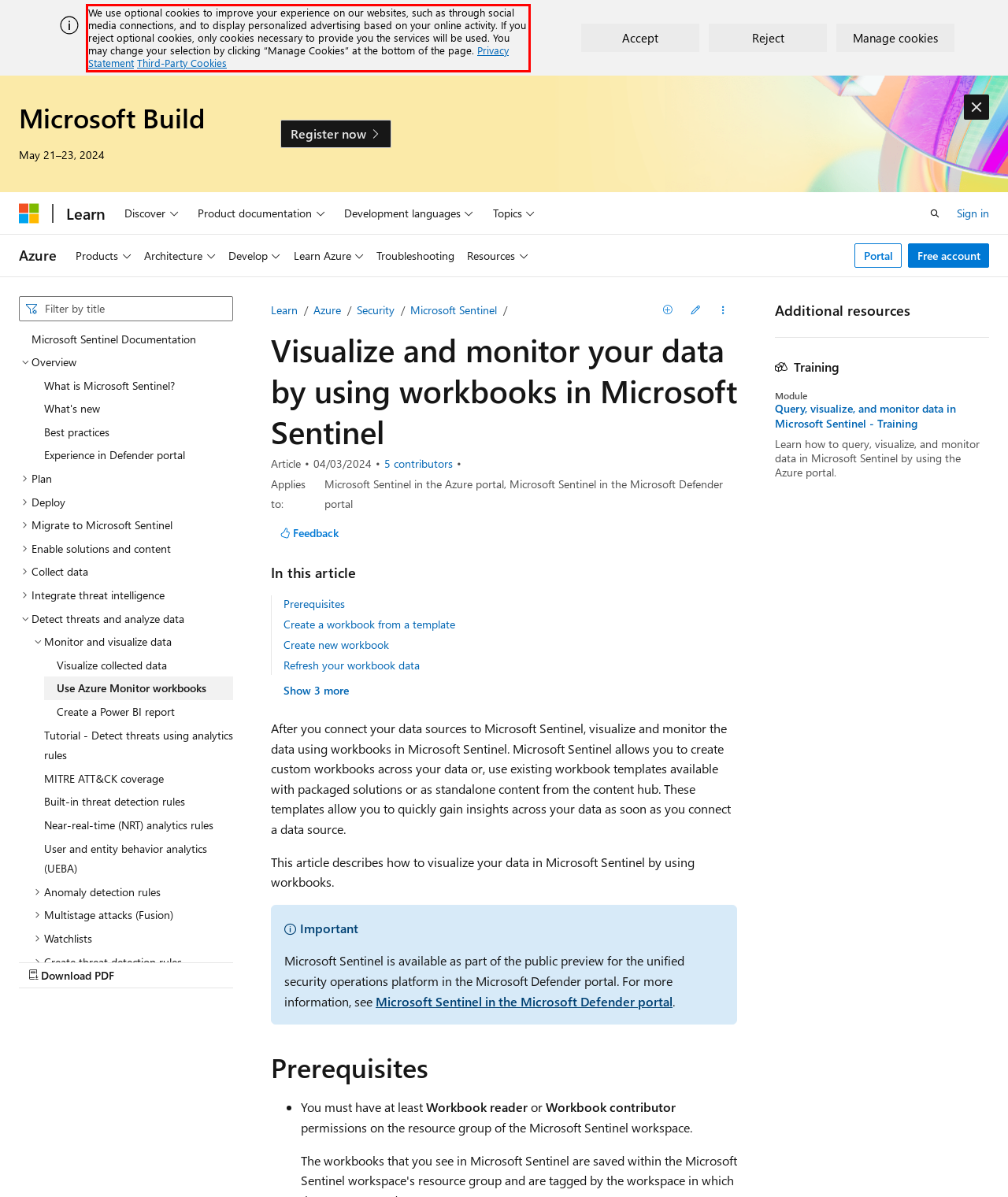Given a webpage screenshot, identify the text inside the red bounding box using OCR and extract it.

We use optional cookies to improve your experience on our websites, such as through social media connections, and to display personalized advertising based on your online activity. If you reject optional cookies, only cookies necessary to provide you the services will be used. You may change your selection by clicking “Manage Cookies” at the bottom of the page. Privacy Statement Third-Party Cookies